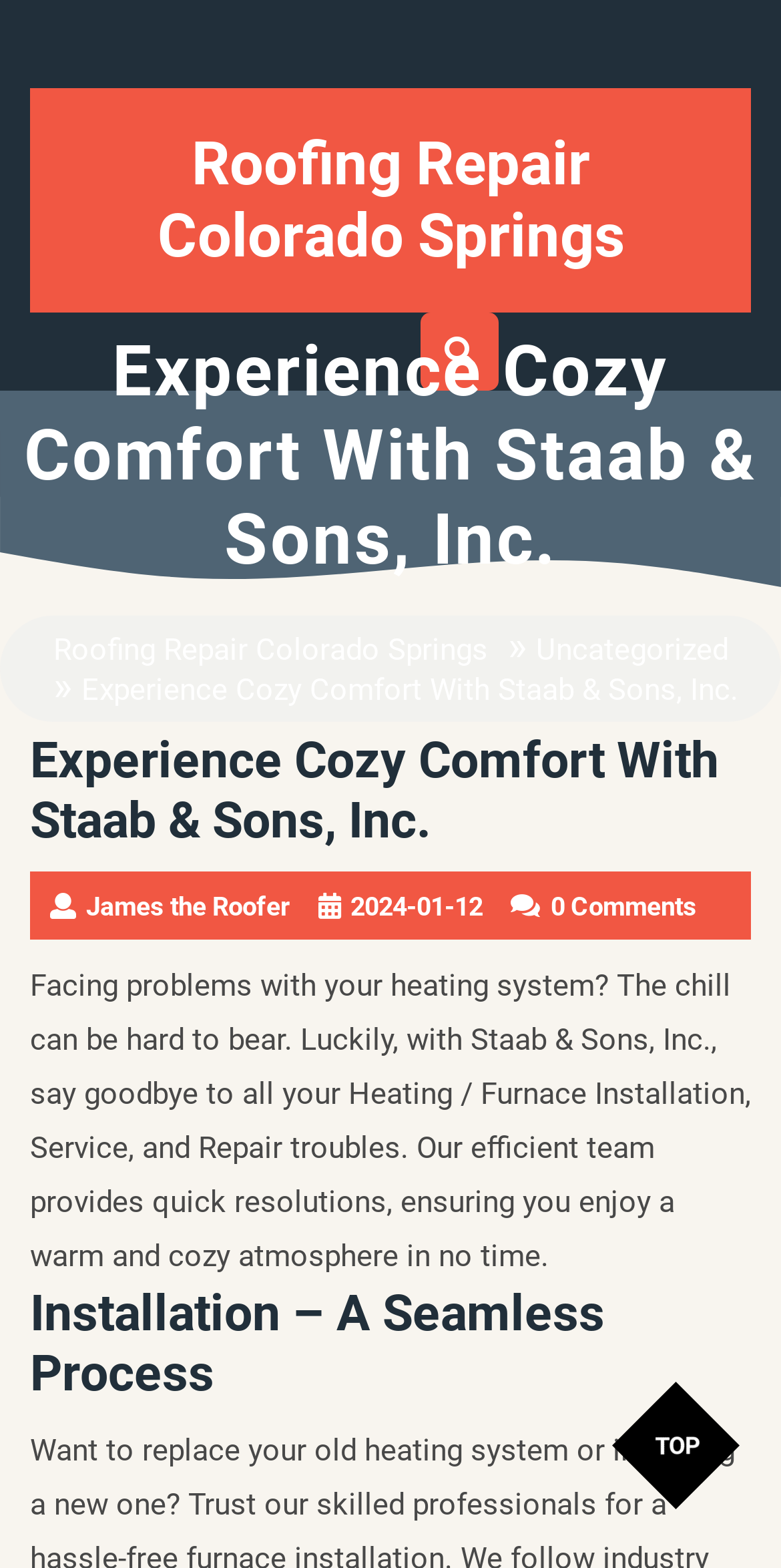How many comments does the blog post have?
Please provide a single word or phrase as your answer based on the screenshot.

0